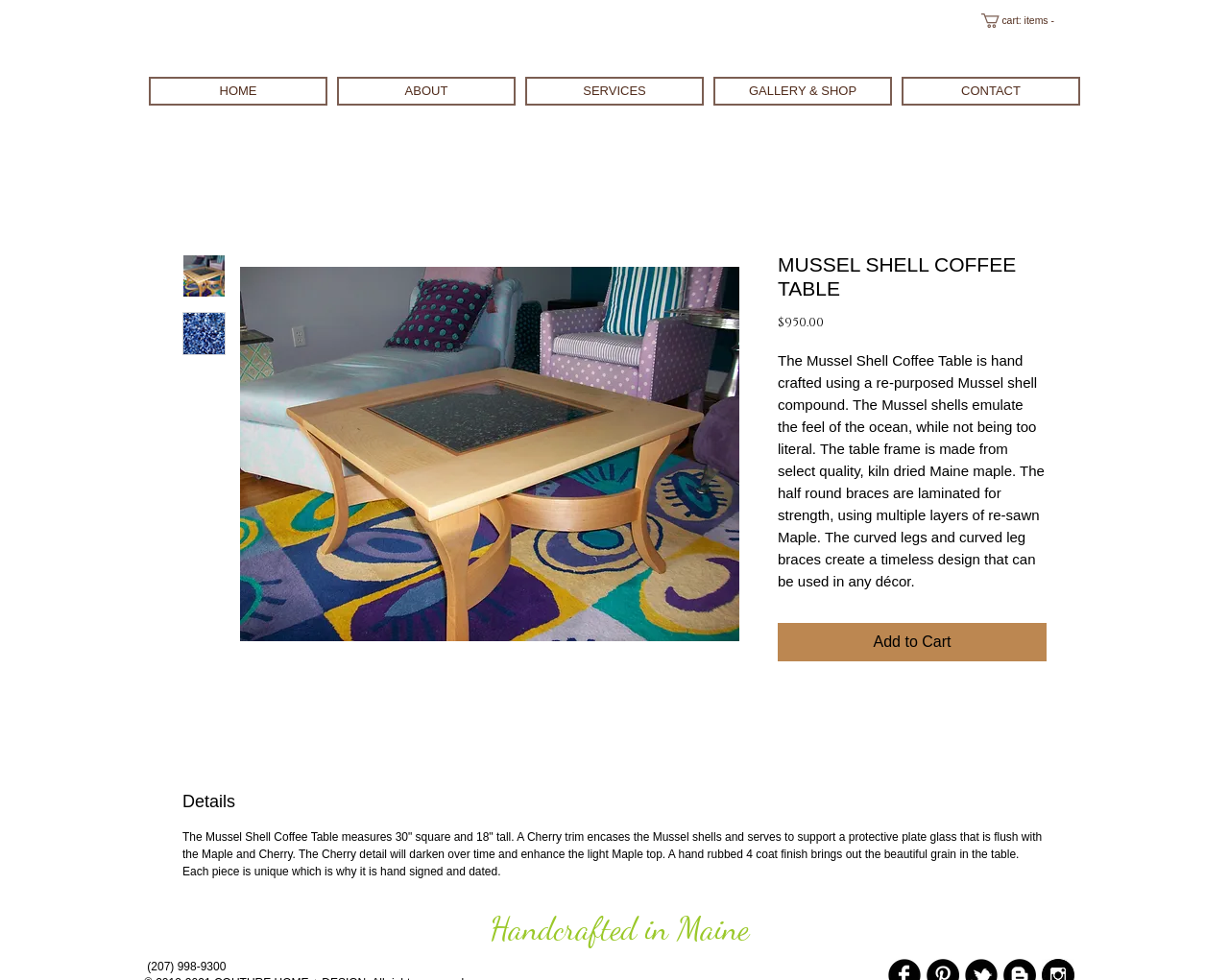Please give a one-word or short phrase response to the following question: 
What is the size of the Mussel Shell Coffee Table?

30" square and 18" tall